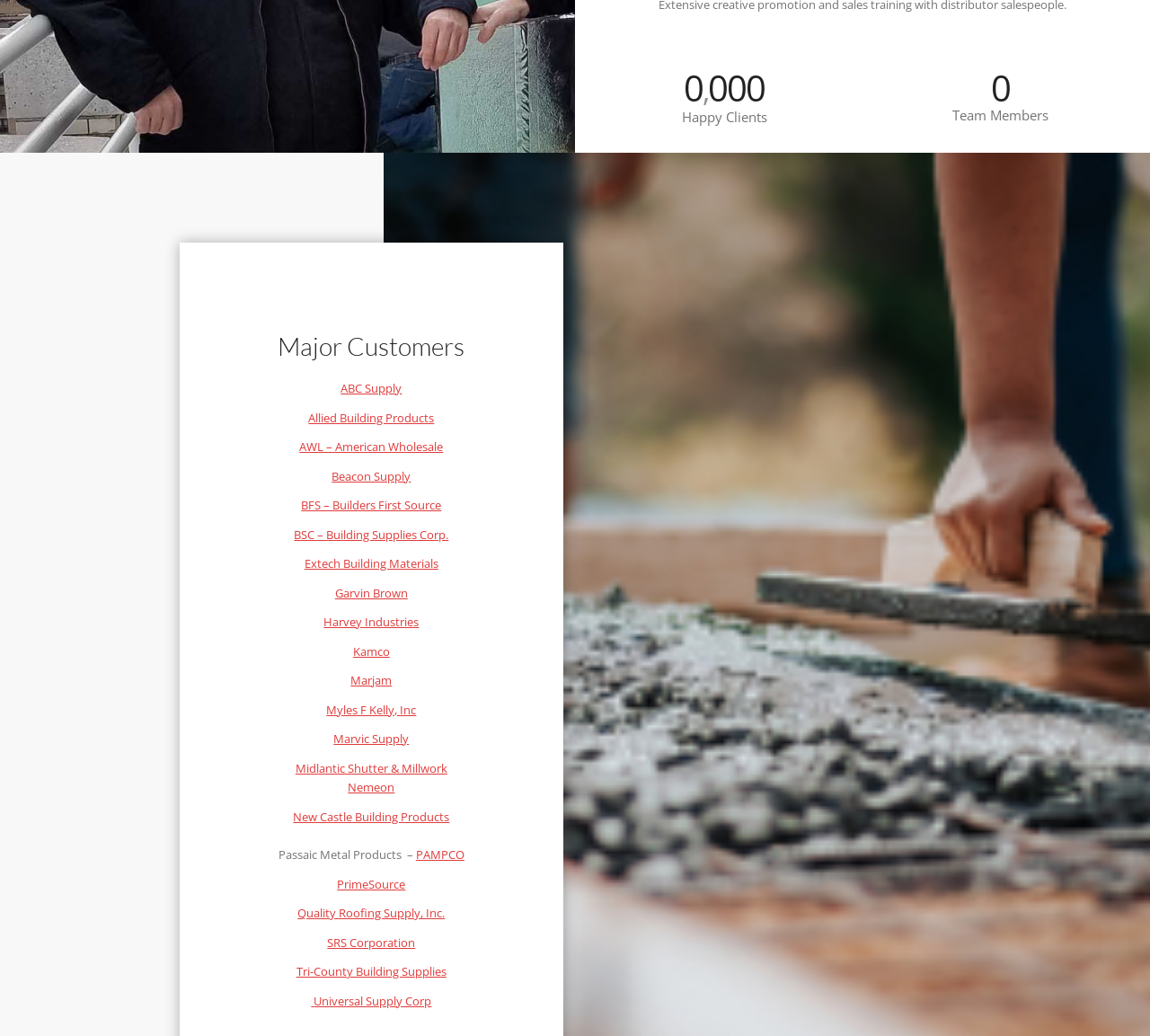What is the category of companies listed?
Please provide a comprehensive answer based on the visual information in the image.

The webpage lists various companies, and based on their names, such as 'ABC Supply', 'Allied Building Products', and 'Beacon Supply', it can be inferred that they are all related to the building supplies industry.